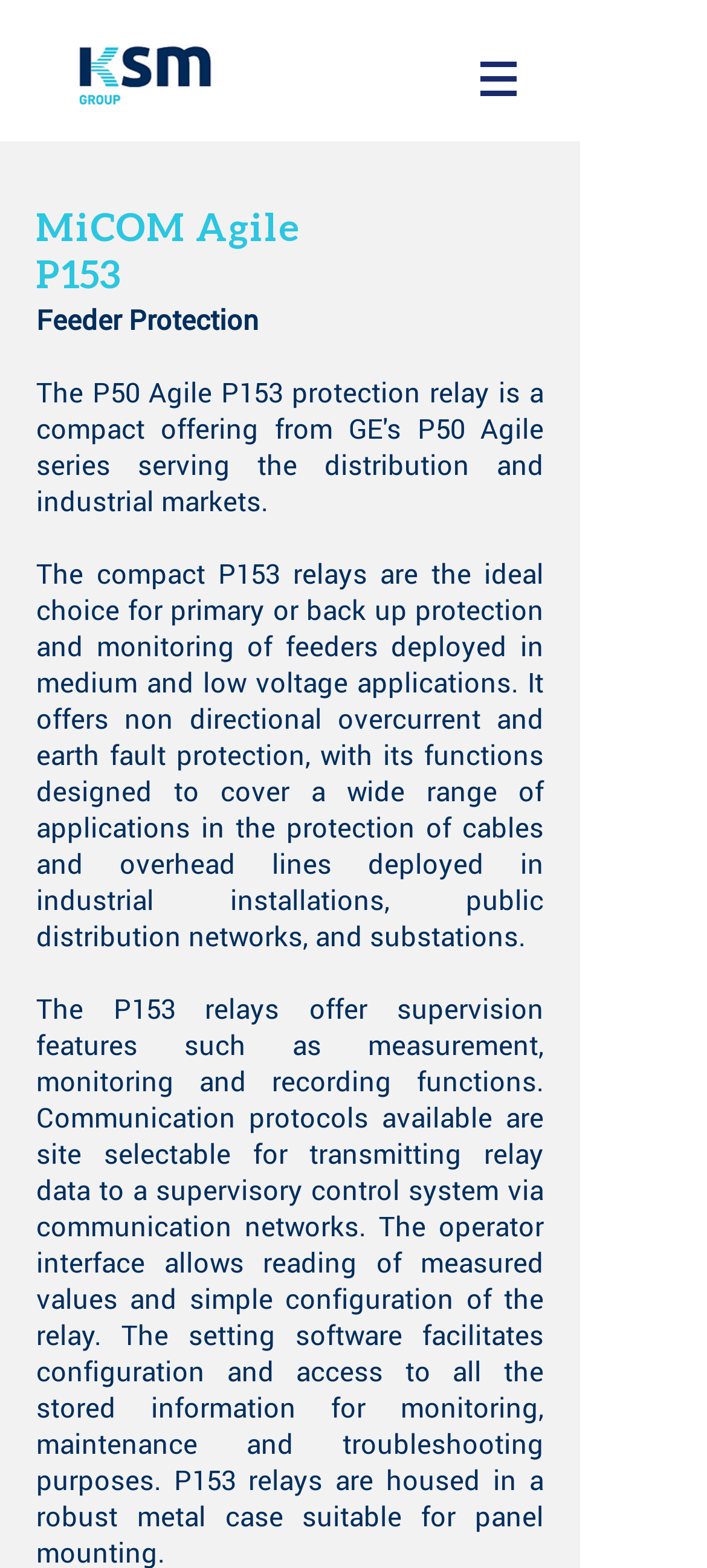What is the ideal application for the P153 relay?
Provide a detailed and extensive answer to the question.

The ideal application for the P153 relay is mentioned in the StaticText element with the text 'The compact P153 relays are the ideal choice for primary or back up protection and monitoring of feeders...' located at [0.051, 0.354, 0.769, 0.608].